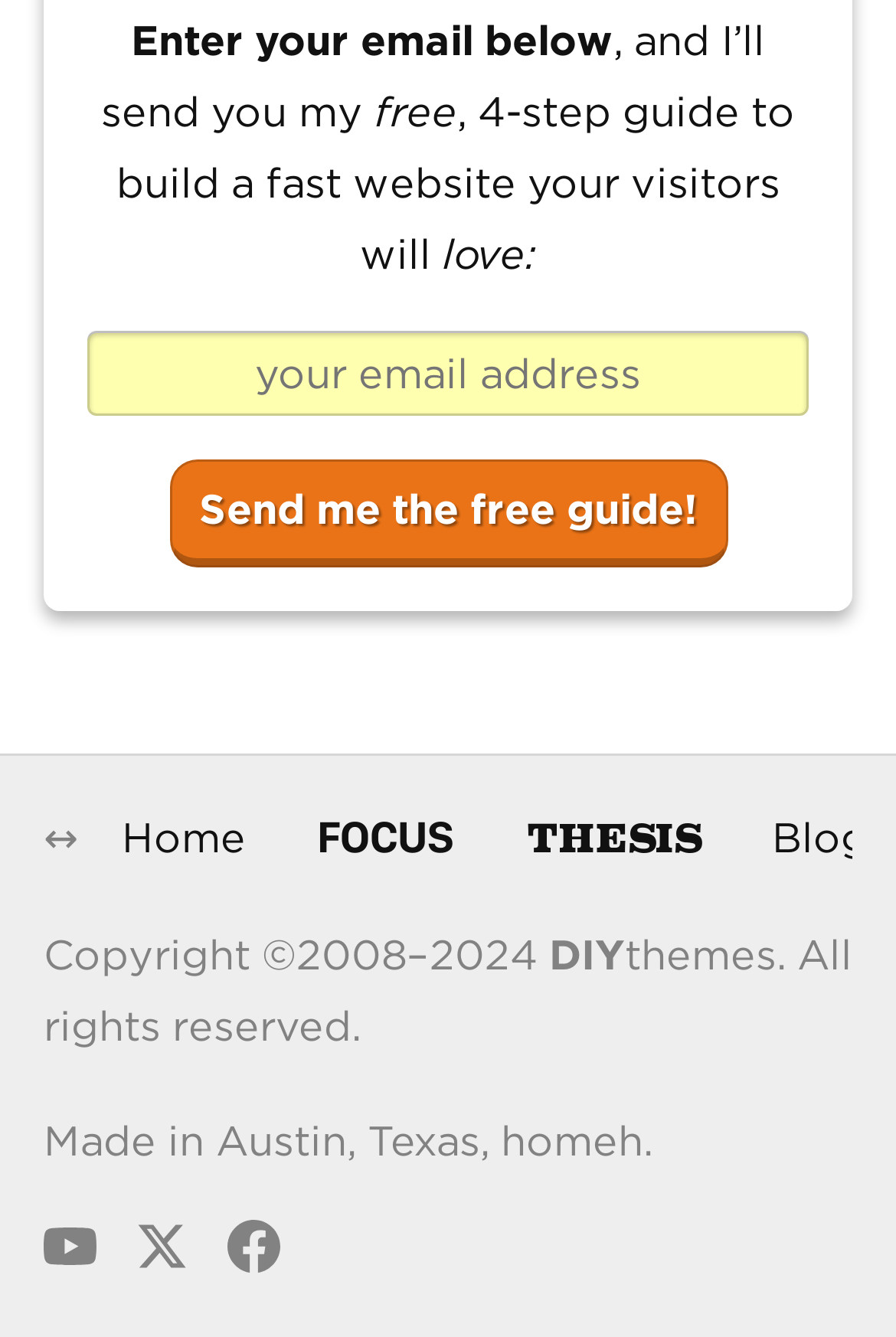What is the purpose of the textbox?
Based on the image content, provide your answer in one word or a short phrase.

Enter email address